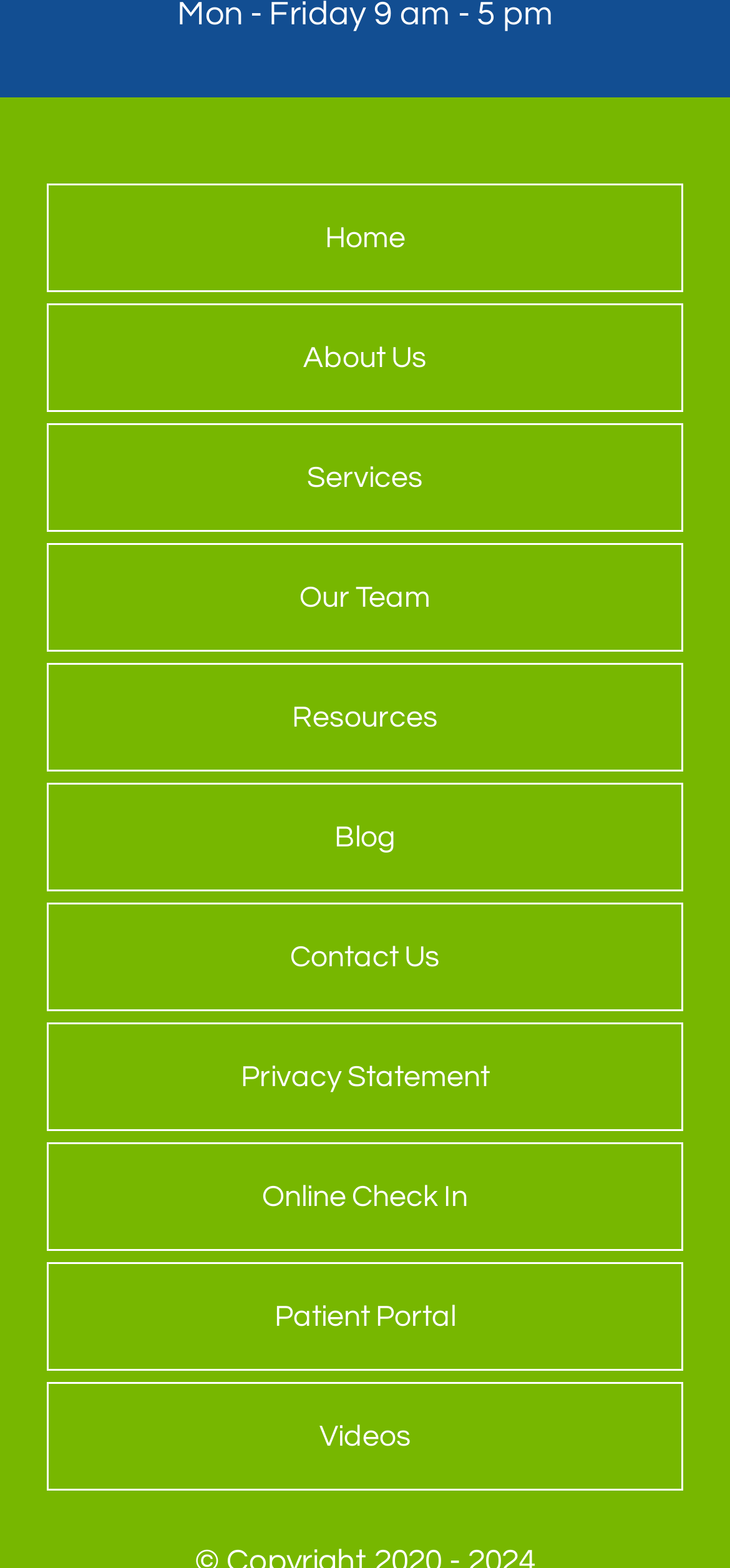Can you find the bounding box coordinates for the element to click on to achieve the instruction: "go to home page"?

[0.067, 0.119, 0.933, 0.185]